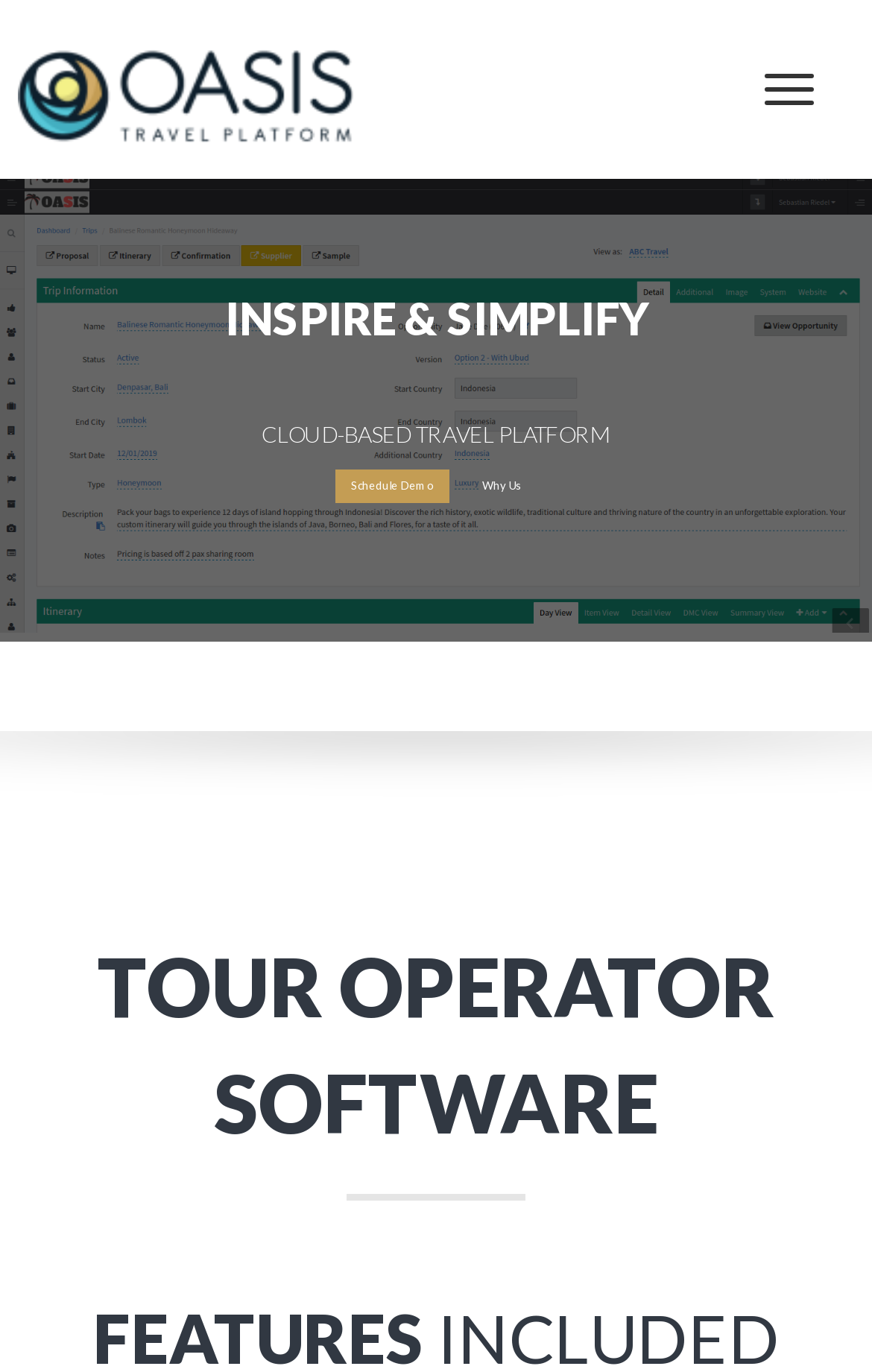Identify the title of the webpage and provide its text content.

TOUR OPERATOR SOFTWARE